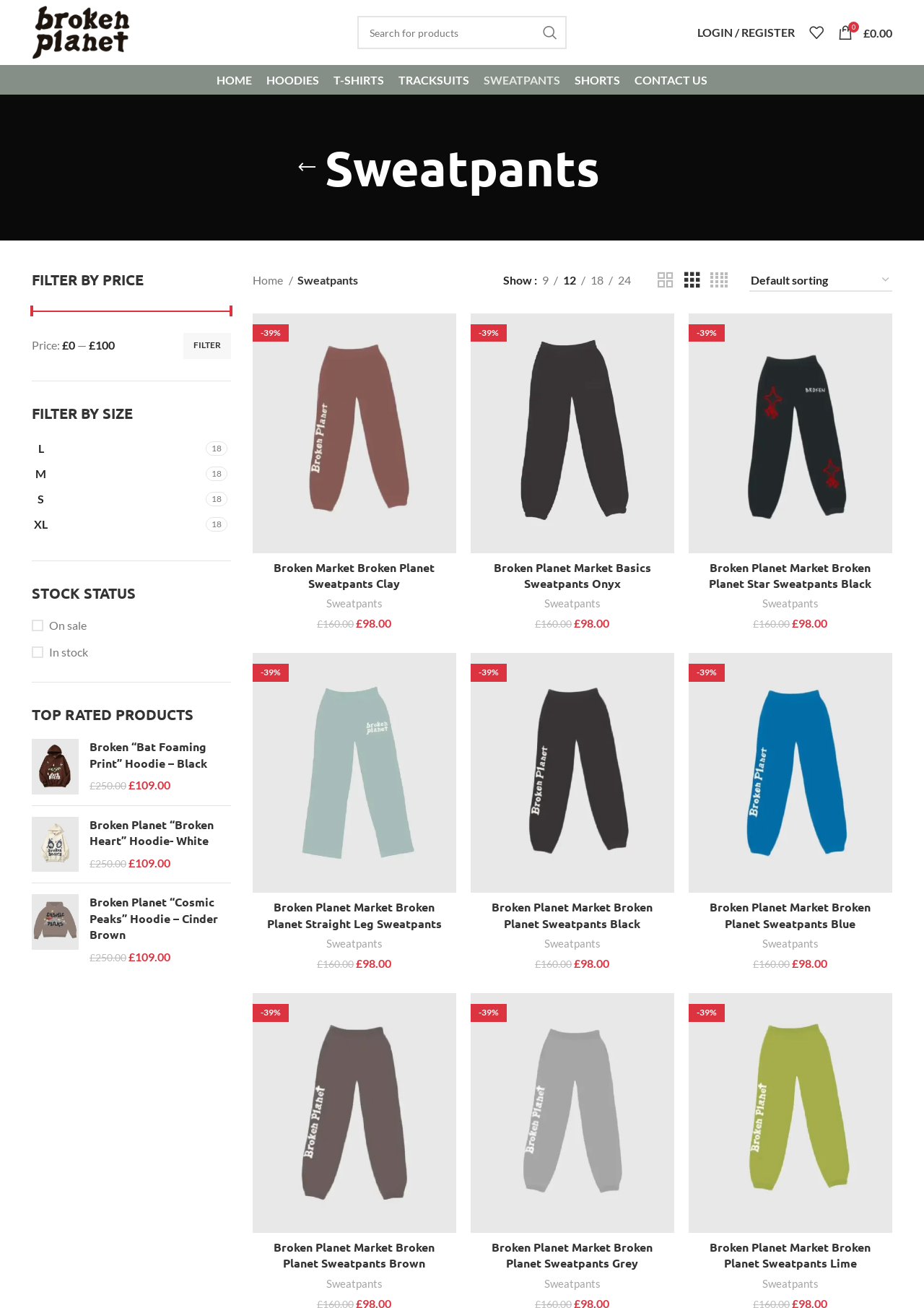Determine the bounding box coordinates of the clickable area required to perform the following instruction: "Search for products". The coordinates should be represented as four float numbers between 0 and 1: [left, top, right, bottom].

[0.387, 0.012, 0.613, 0.038]